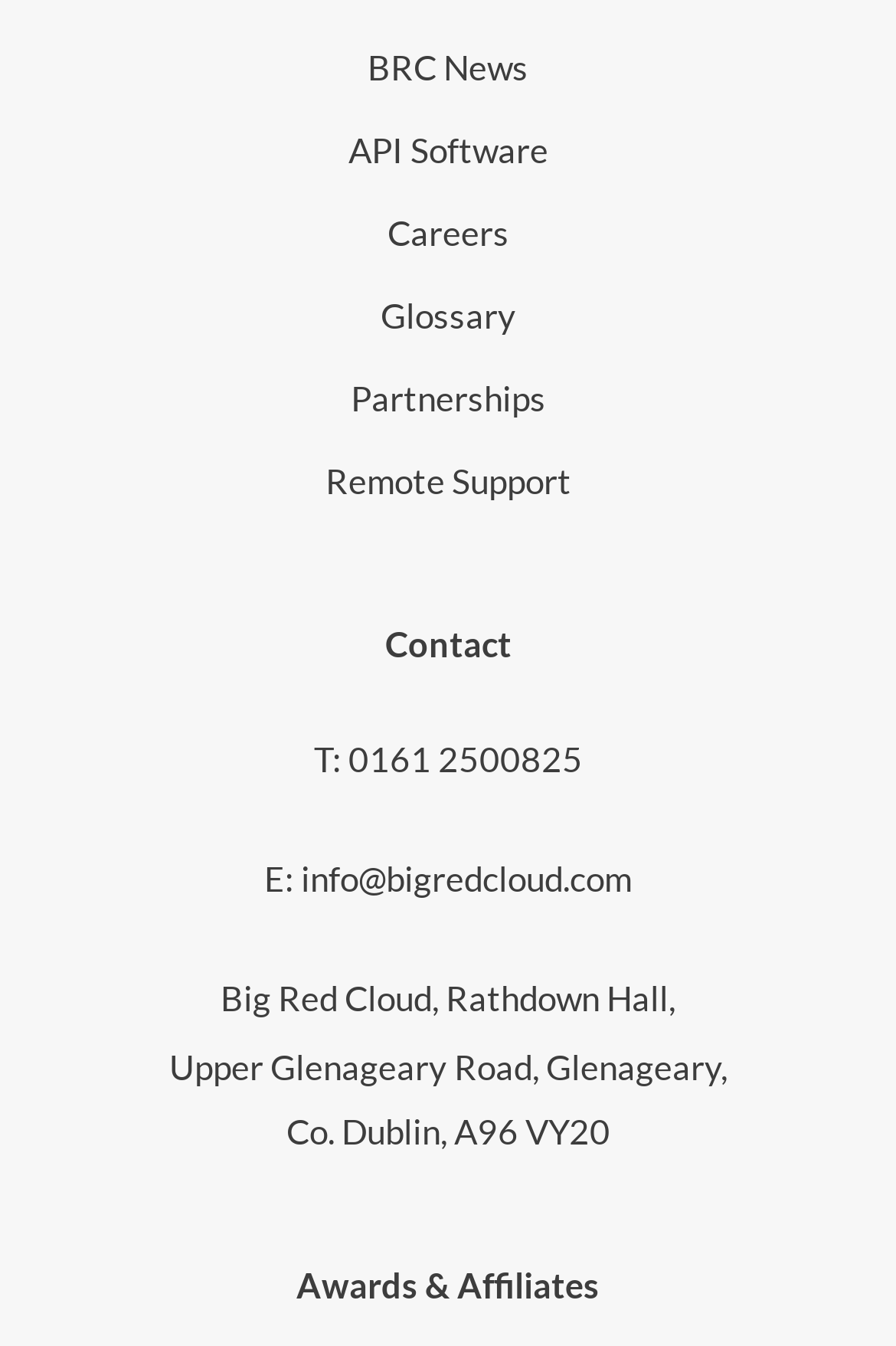What is the phone number?
Look at the screenshot and respond with one word or a short phrase.

0161 2500825